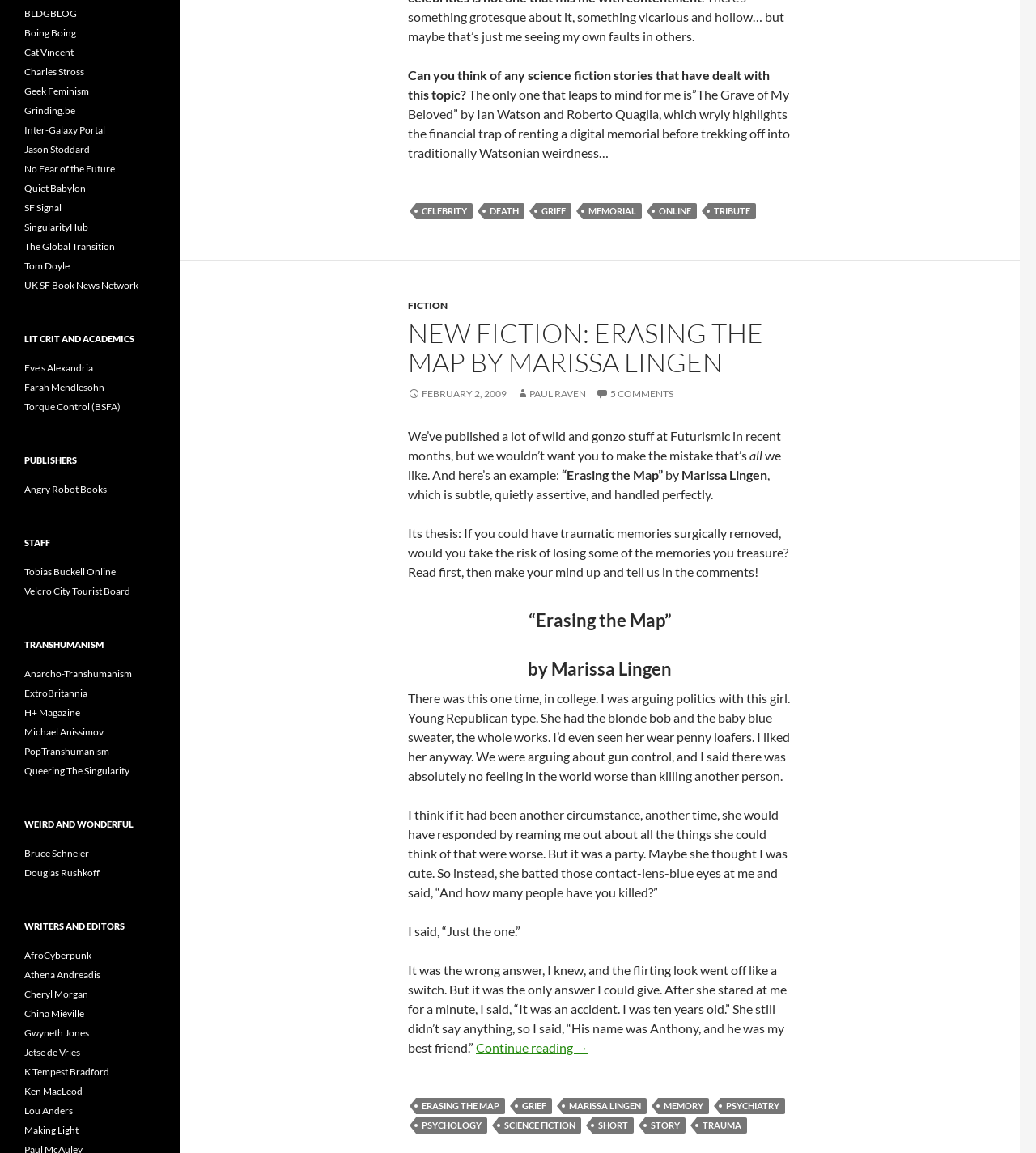What is the category of the link 'Eve's Alexandria'?
Look at the image and provide a detailed response to the question.

The link 'Eve's Alexandria' is categorized under 'Lit Crit and Academics' section on the webpage.